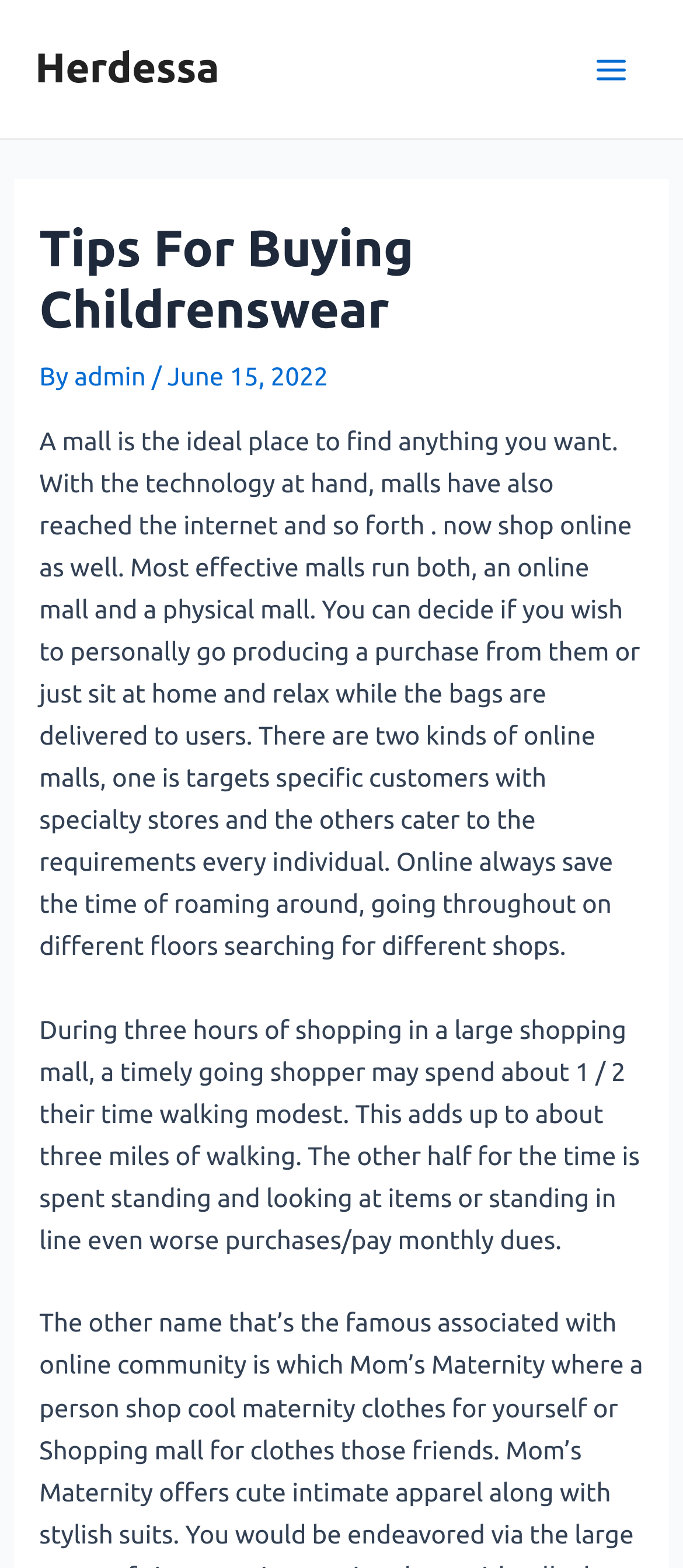What is the date of the article?
Use the information from the screenshot to give a comprehensive response to the question.

The date of the article can be found in the header section of the webpage, where it says 'June 15, 2022'.